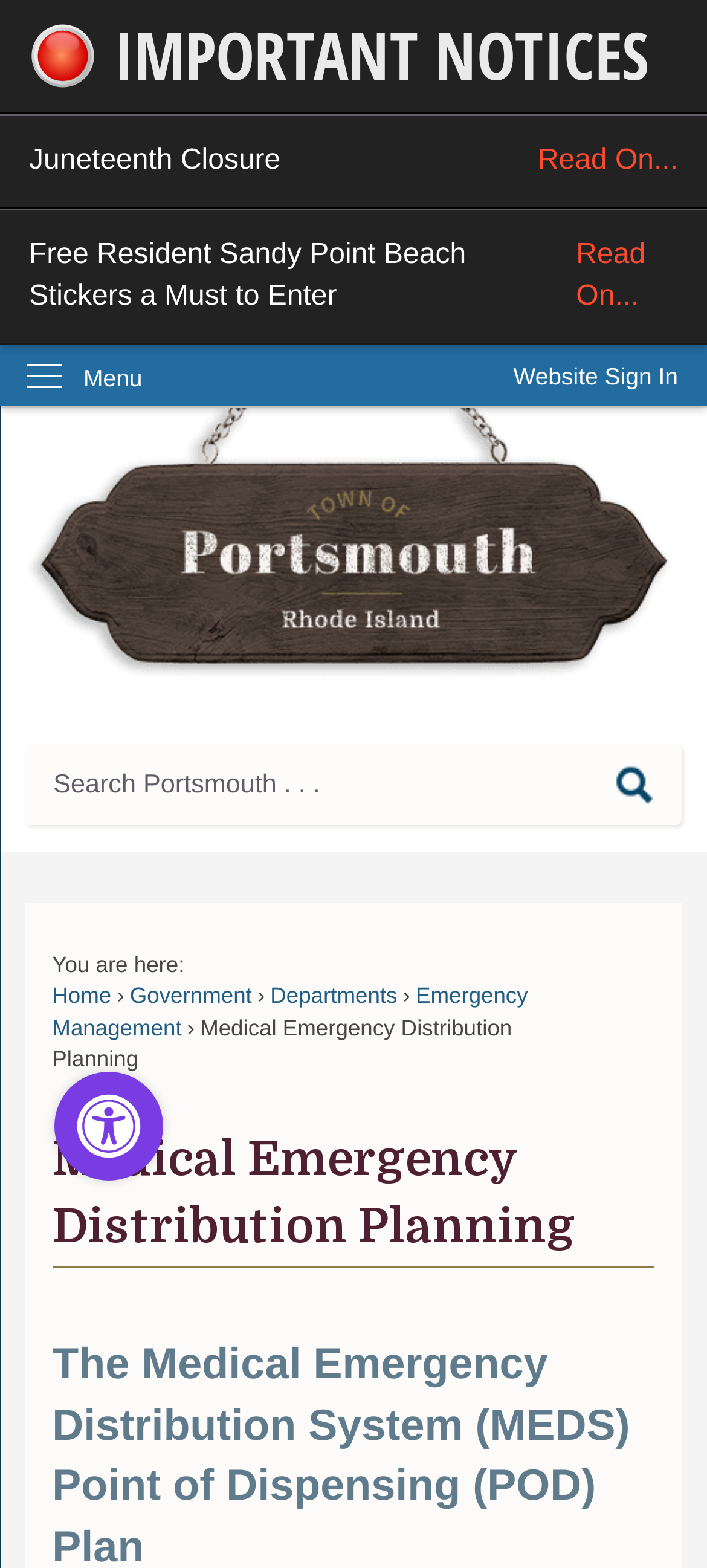Reply to the question with a single word or phrase:
What can be found in the 'Search' region?

Textbox and button